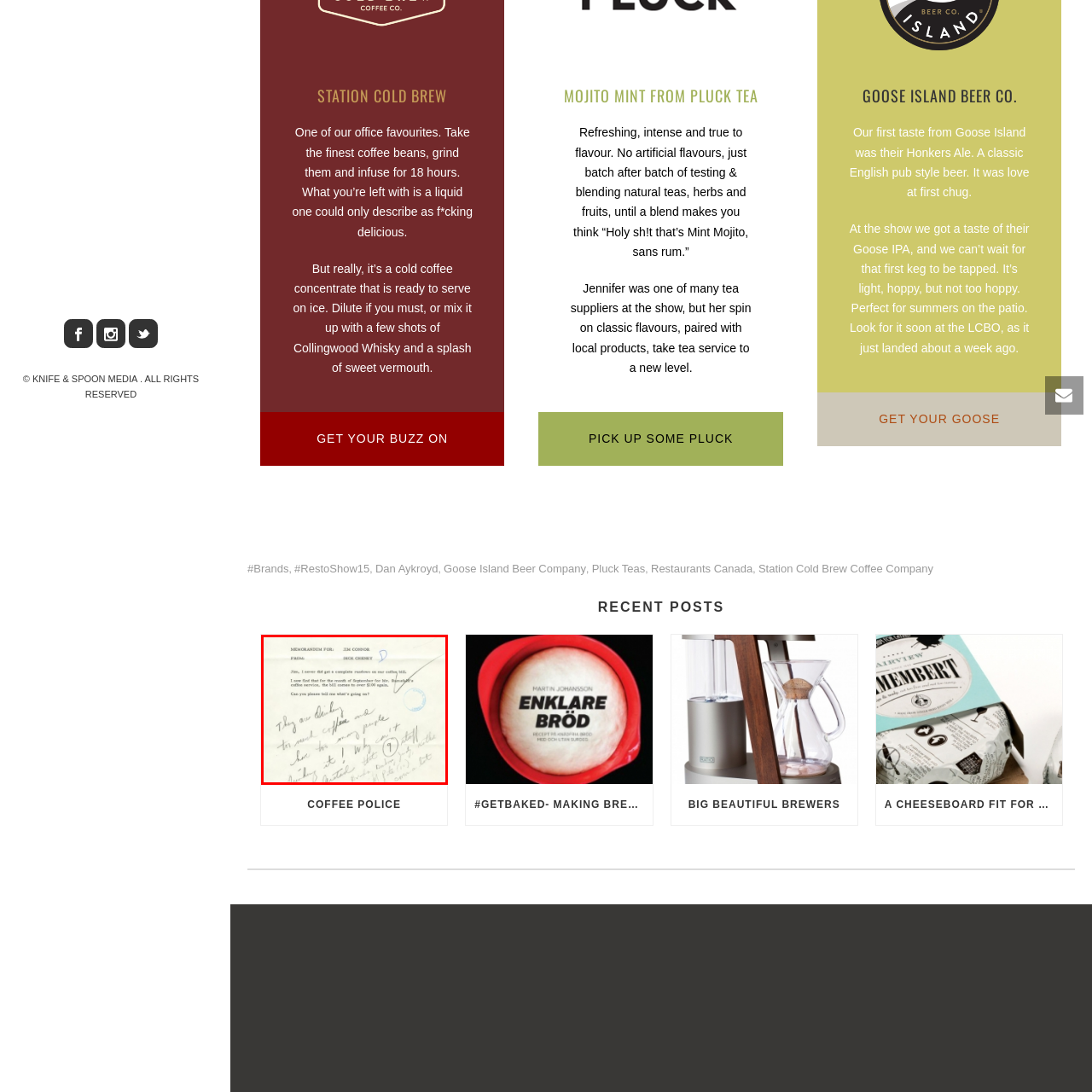Study the area of the image outlined in red and respond to the following question with as much detail as possible: What is the tone of the handwritten notes?

The tone of the handwritten notes is one of urgency, as mentioned in the caption, which states that the notes 'highlight a sense of urgency in confirming the situation'.